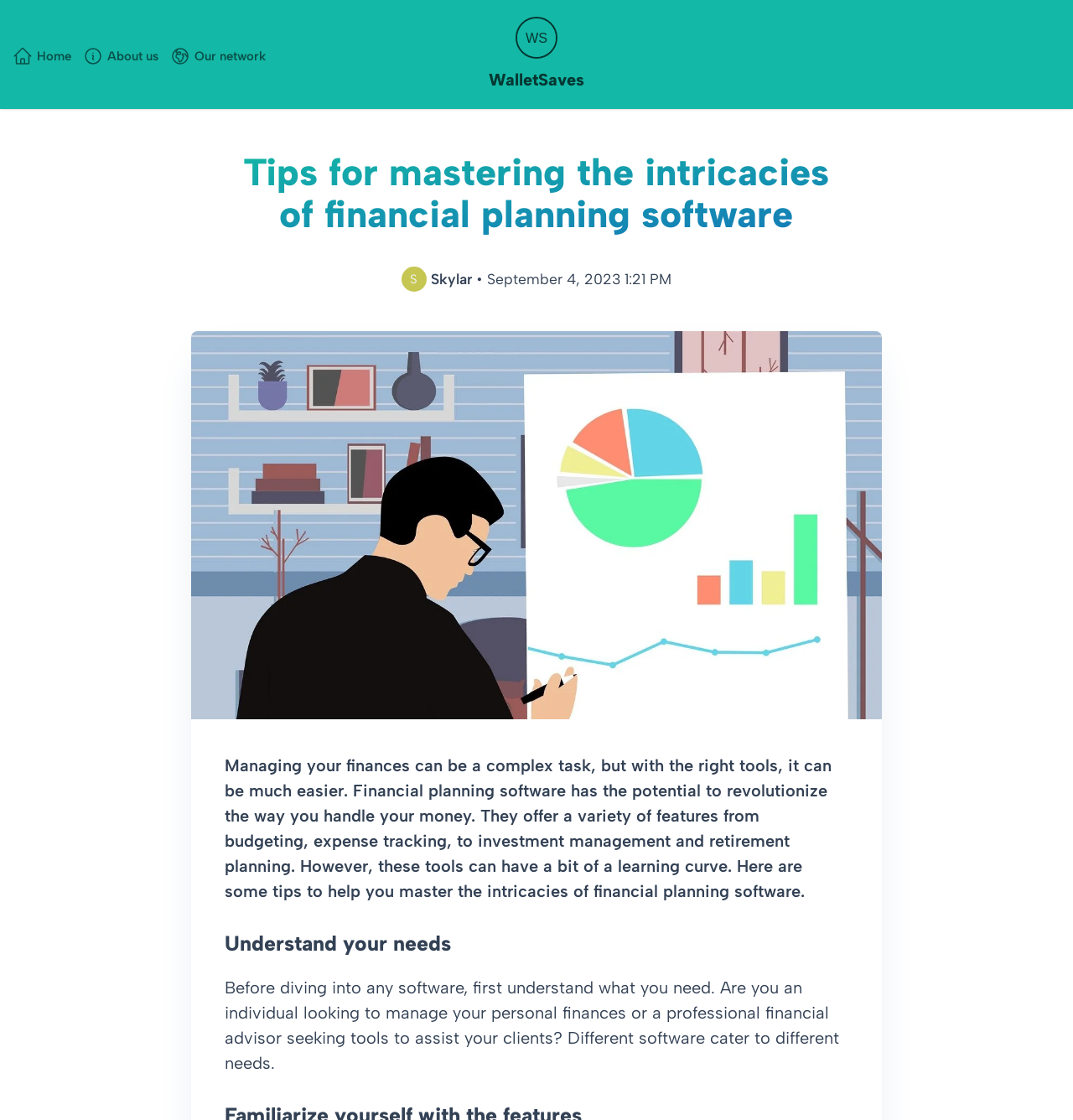Explain in detail what is displayed on the webpage.

The webpage is about mastering financial planning software, with expert tips and guides. At the top left corner, there are three links: "Home", "About us", and "Our network". Next to these links, there is a logo of "WalletSaves" with a link to the website. 

Below the logo, there is a main heading that reads "Tips for mastering the intricacies of financial planning software". Underneath the heading, there is an author's name "S Skylar" and a publication date "September 4, 2023 1:21 PM". 

On the left side of the page, there is a large image that takes up most of the vertical space. To the right of the image, there is a block of text that explains the benefits of financial planning software, including budgeting, expense tracking, investment management, and retirement planning. 

Further down the page, there is a subheading "Understand your needs" followed by a paragraph of text that advises readers to identify their needs before choosing a financial planning software, whether they are individuals or professional financial advisors.